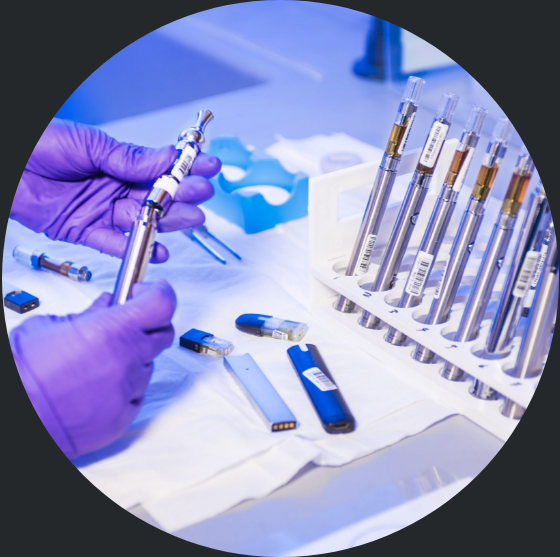What is the purpose of the rack in the background?
Answer with a single word or short phrase according to what you see in the image.

To hold labeled vape cartridges